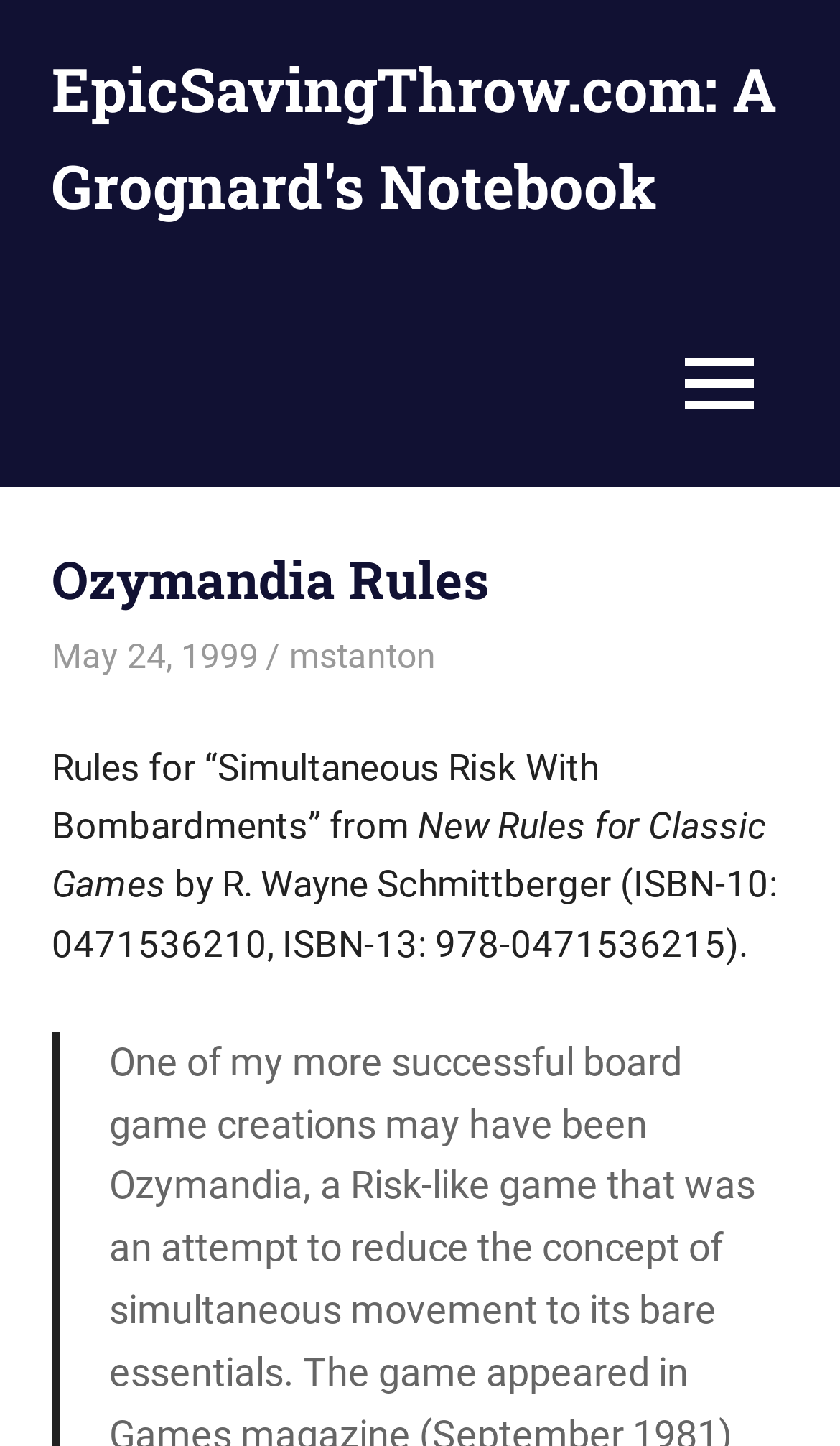What is the date mentioned on the webpage?
Using the information from the image, provide a comprehensive answer to the question.

The date is mentioned as a link on the webpage, which is 'May 24, 1999', and it is located below the heading 'Ozymandia Rules'.